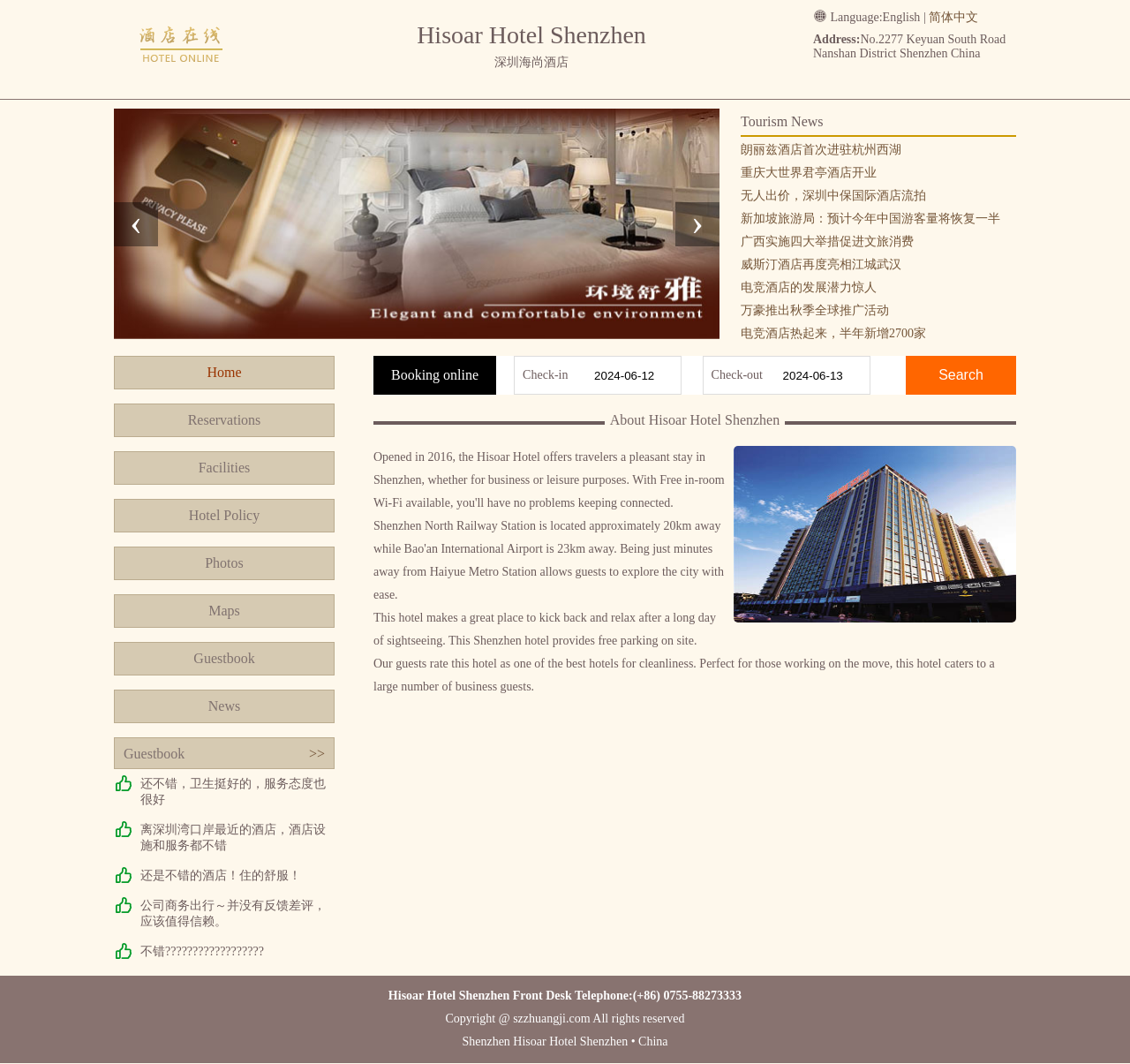Locate the bounding box coordinates of the element's region that should be clicked to carry out the following instruction: "View the 'News' page". The coordinates need to be four float numbers between 0 and 1, i.e., [left, top, right, bottom].

[0.101, 0.648, 0.296, 0.68]